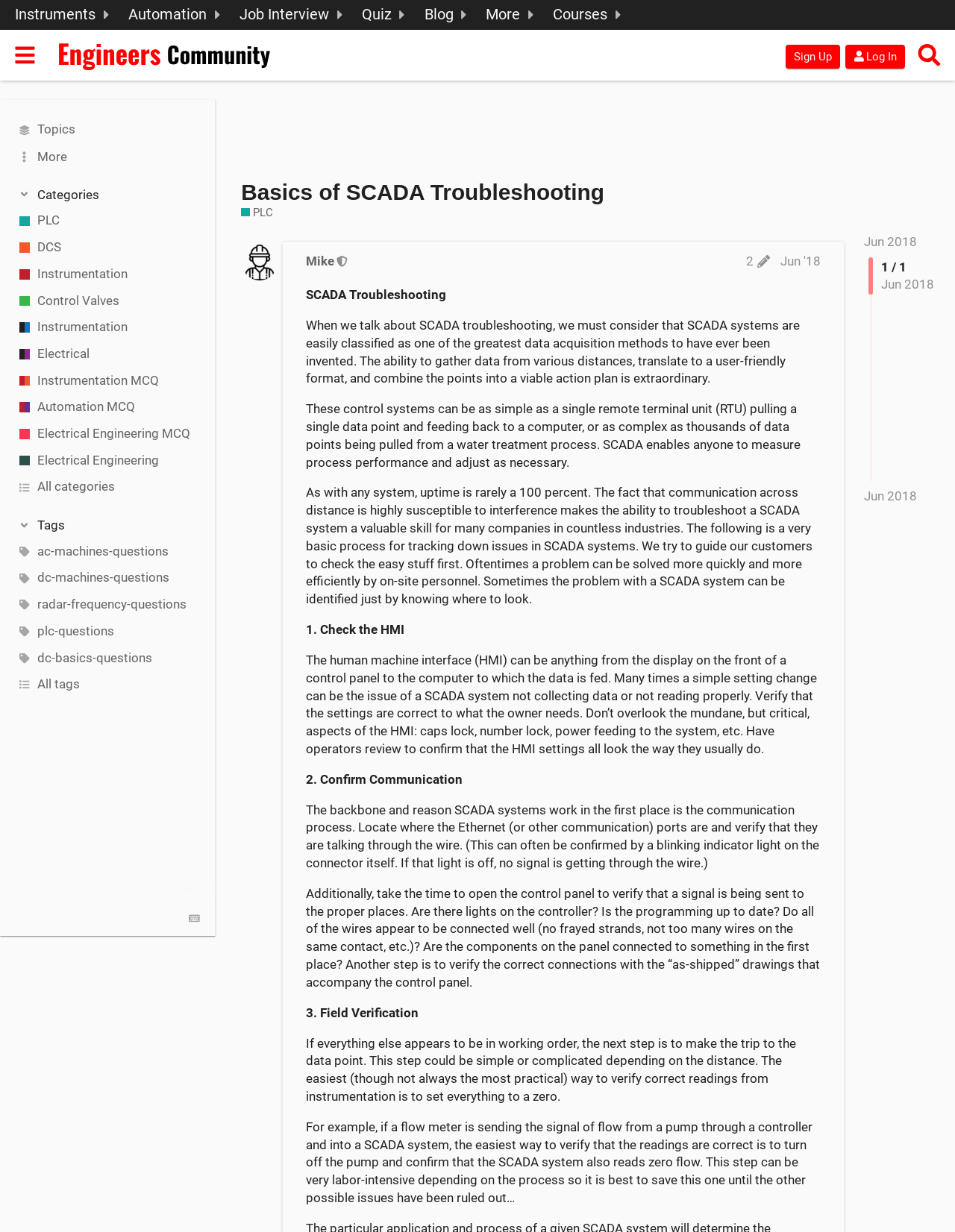Answer the following inquiry with a single word or phrase:
What is the date of the post?

Jun 8, 2018